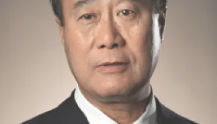Thoroughly describe the content and context of the image.

The image features a middle-aged man with a serious expression, dressed in a formal dark suit and tie. His hair is neatly styled, and he has a slightly wrinkled face that reflects wisdom and experience. The background is softly blurred in neutral tones, highlighting his presence. This photograph accompanies an article discussing new charges in a case related to claims of North Korean activities. The piece is part of a wider coverage addressing significant geopolitical issues, showcasing the complexities of international relations and their implications.